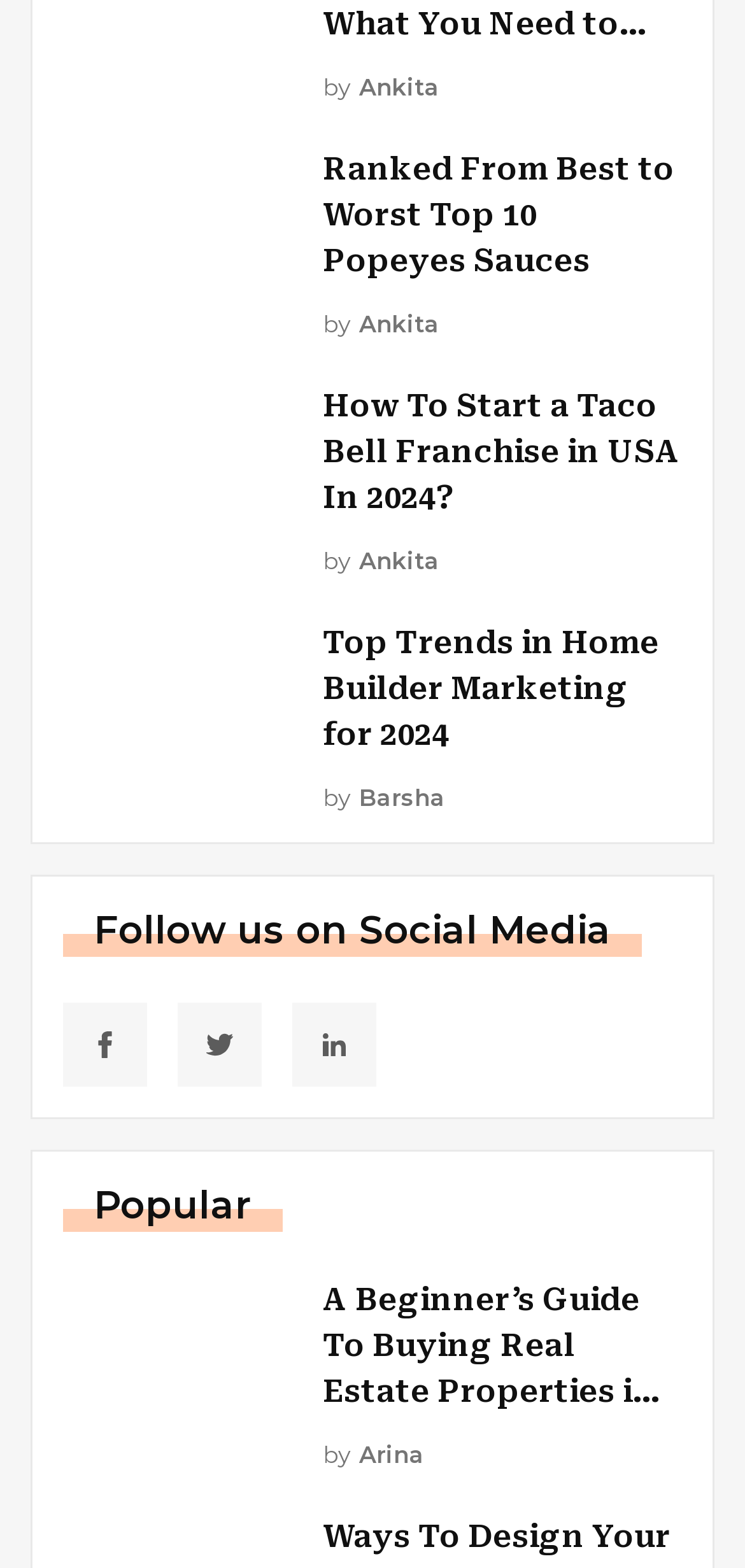Provide the bounding box coordinates for the UI element that is described by this text: "aria-label="social_link"". The coordinates should be in the form of four float numbers between 0 and 1: [left, top, right, bottom].

[0.392, 0.639, 0.505, 0.693]